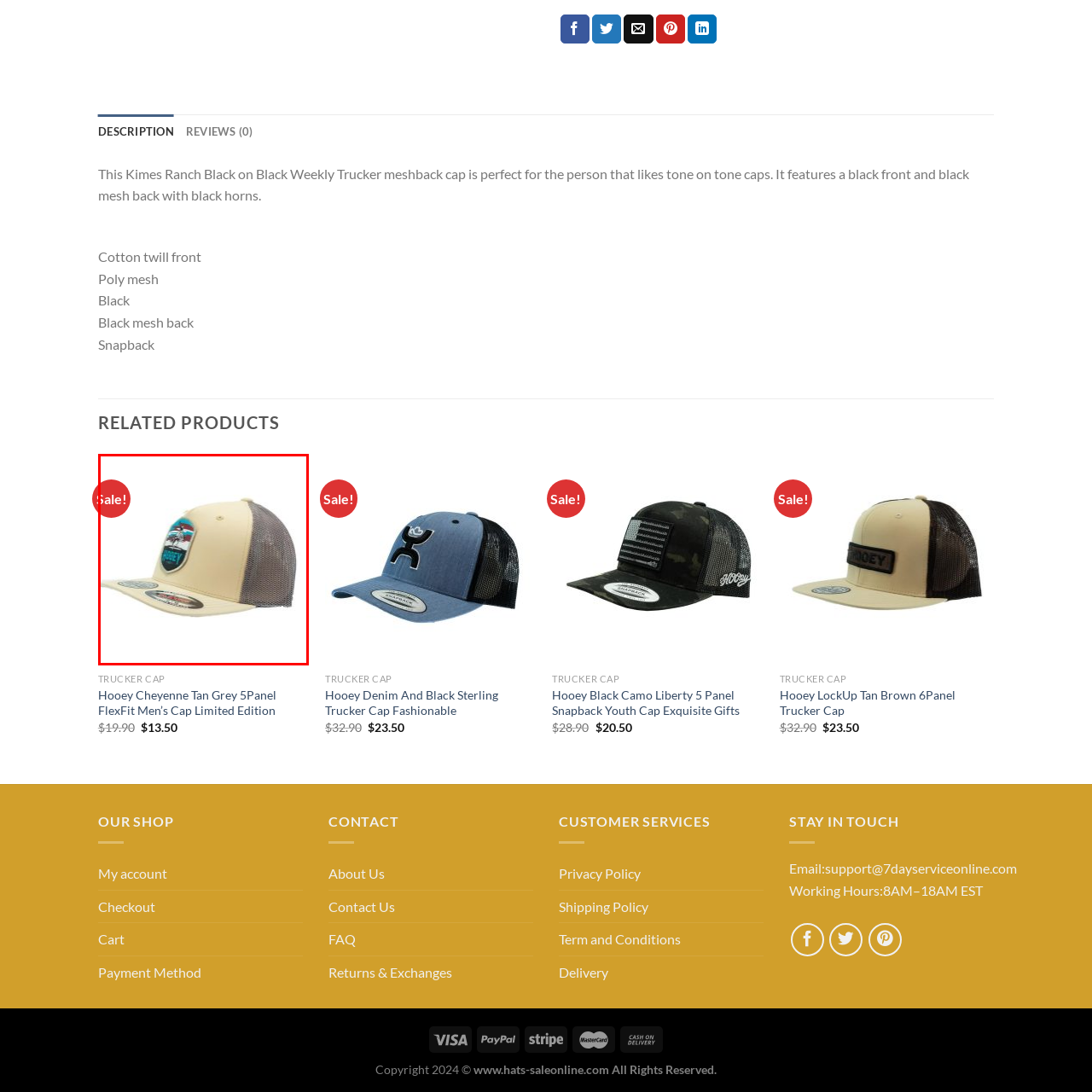What type of enthusiasts might like this cap?
Inspect the image indicated by the red outline and answer the question with a single word or short phrase.

outdoor enthusiasts